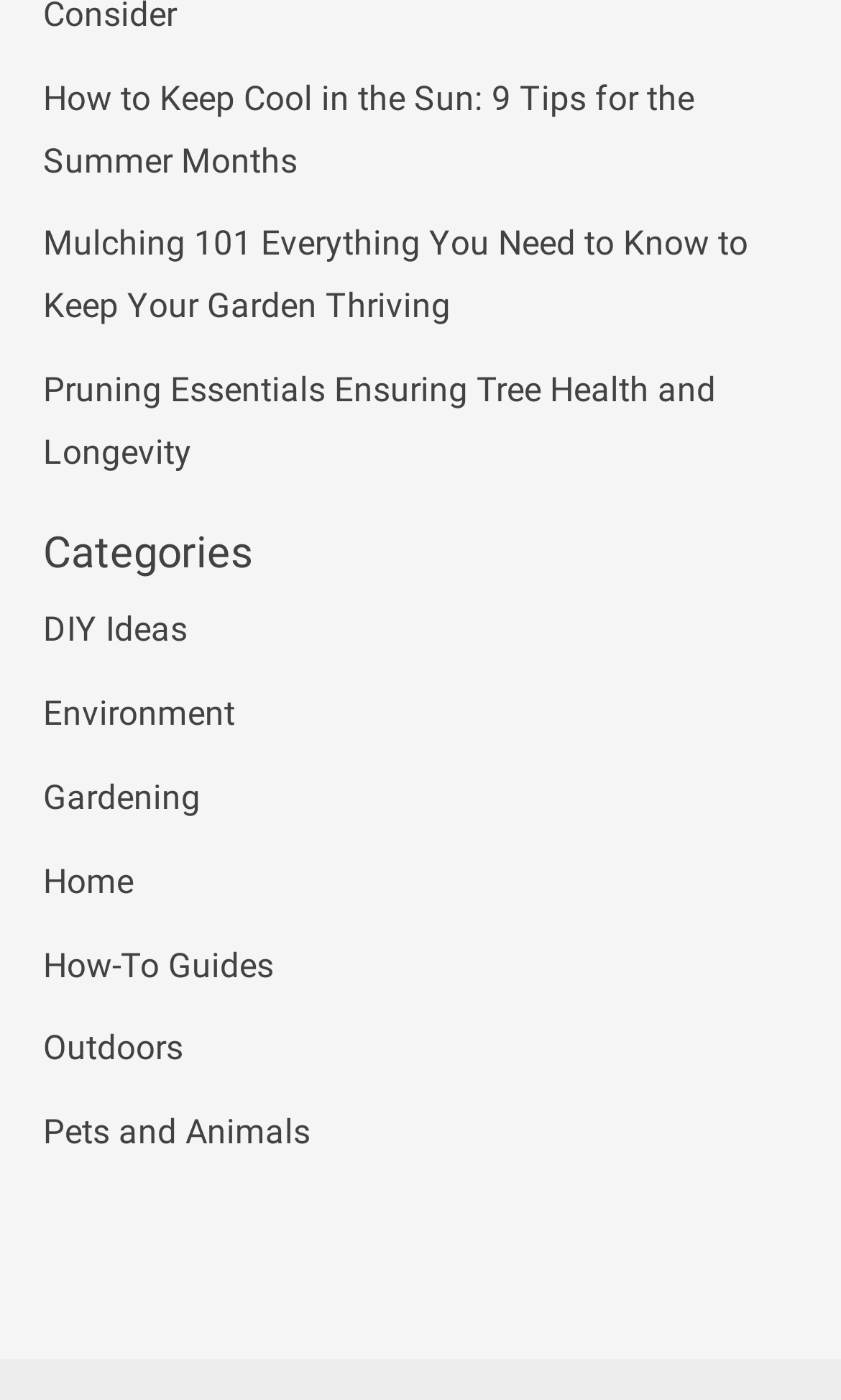Predict the bounding box coordinates of the area that should be clicked to accomplish the following instruction: "Explore DIY ideas". The bounding box coordinates should consist of four float numbers between 0 and 1, i.e., [left, top, right, bottom].

[0.051, 0.437, 0.223, 0.465]